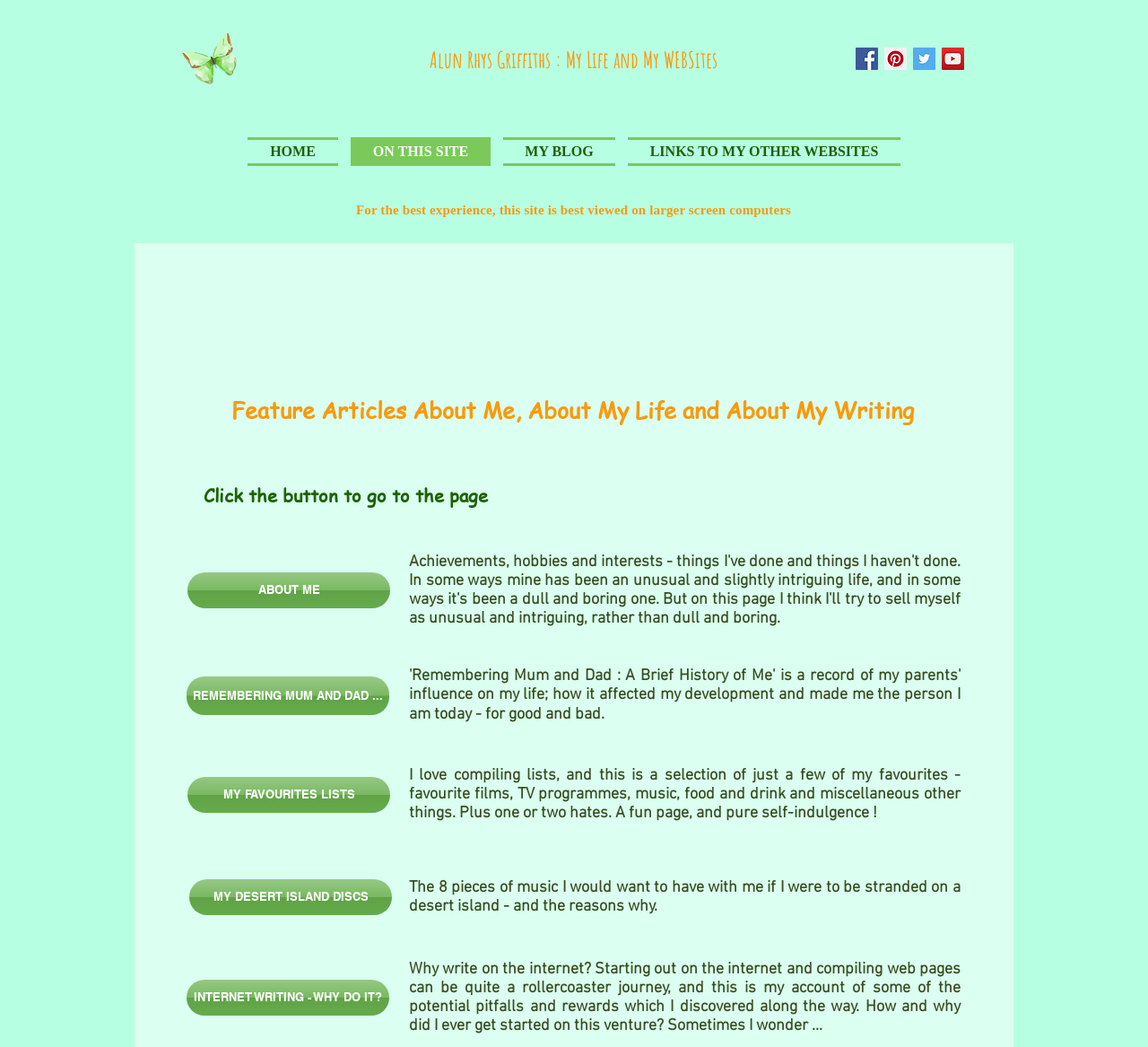Offer a detailed explanation of the webpage layout and contents.

This webpage is titled "On This Site | Alunrhys-Homesite" and serves as a directory for the website, providing links to various pages with descriptions. At the top, there is a heading that reads "Alun Rhys Griffiths : My Life and My WEBSites" with a link to "Alun Rhys Griffiths" next to it. 

To the right of the heading, there is a social bar with four social media icons: Facebook, Pinterest, Twitter, and YouTube. 

Below the heading, there is a navigation menu labeled "Site" with four links: "HOME", "ON THIS SITE", "MY BLOG", and "LINKS TO MY OTHER WEBSITES". 

Further down, there is a notice that recommends viewing the site on larger screen computers for the best experience. 

The main content of the page is divided into two sections. The first section is headed "Feature Articles About Me, About My Life and About My Writing" and contains links to several articles, including "ABOUT ME", "REMEMBERING MUM AND DAD...", "MY FAVOURITES LISTS", "MY DESERT ISLAND DISCS", and "INTERNET WRITING - WHY DO IT?". Each link has a brief description below it, summarizing the content of the article. For example, "MY FAVOURITES LISTS" is described as a fun page where the author shares their favorite films, TV programs, music, food, and drink, while "MY DESERT ISLAND DISCS" lists the eight pieces of music the author would want to have with them if they were stranded on a desert island.